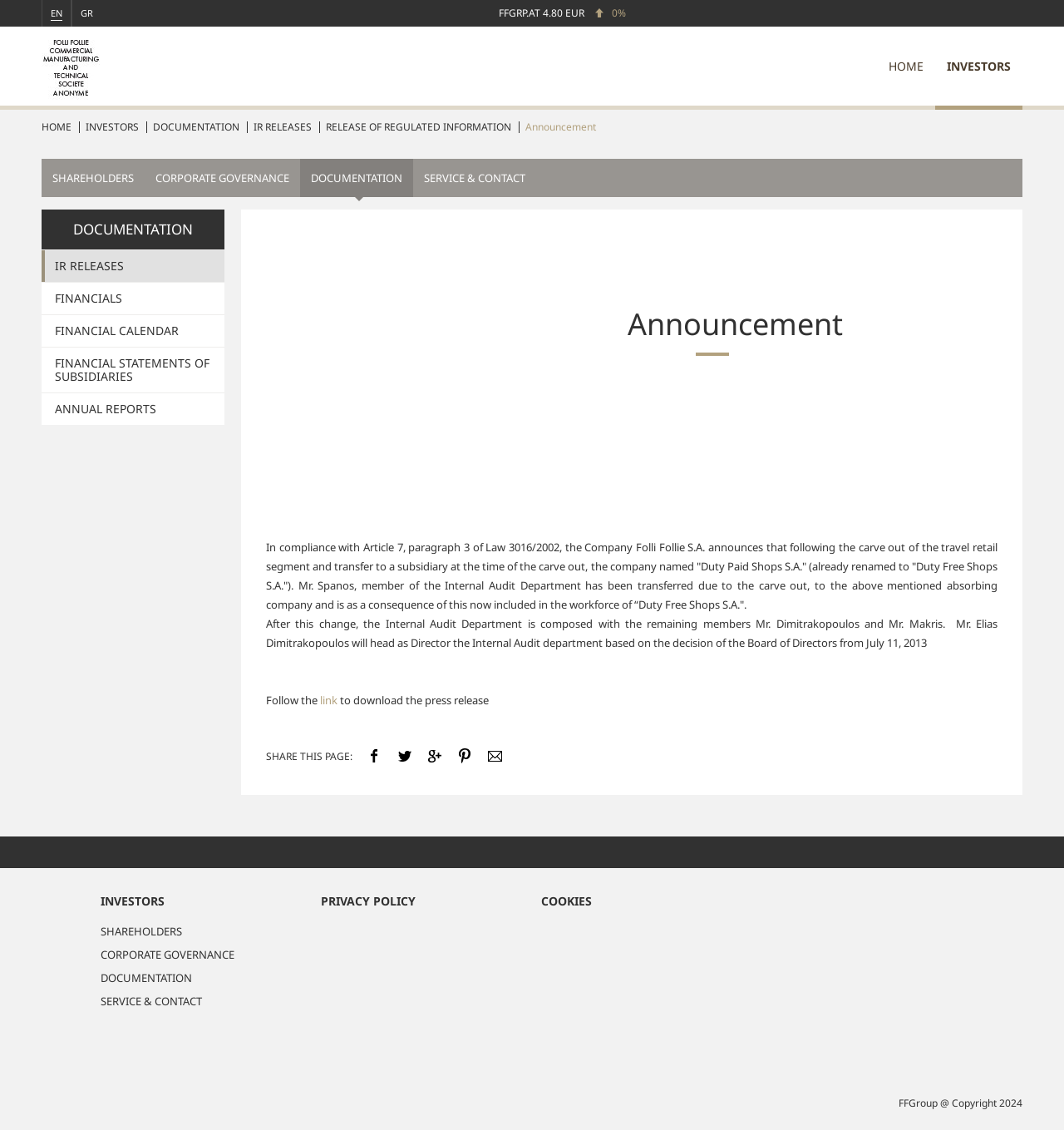Identify the bounding box coordinates for the element you need to click to achieve the following task: "Share this page on Facebook". Provide the bounding box coordinates as four float numbers between 0 and 1, in the form [left, top, right, bottom].

[0.344, 0.662, 0.359, 0.676]